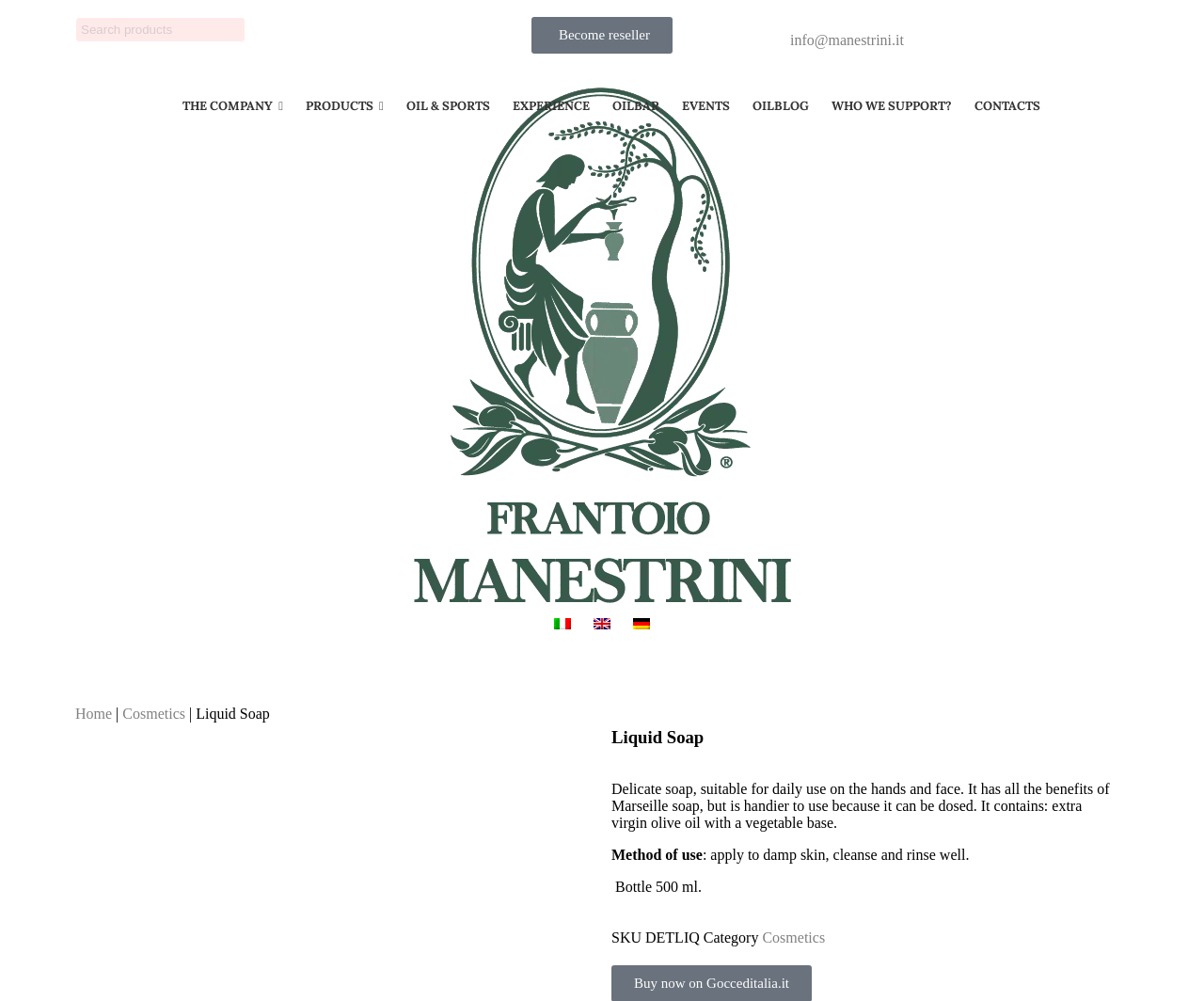What is the product name?
Based on the image content, provide your answer in one word or a short phrase.

Liquid Soap